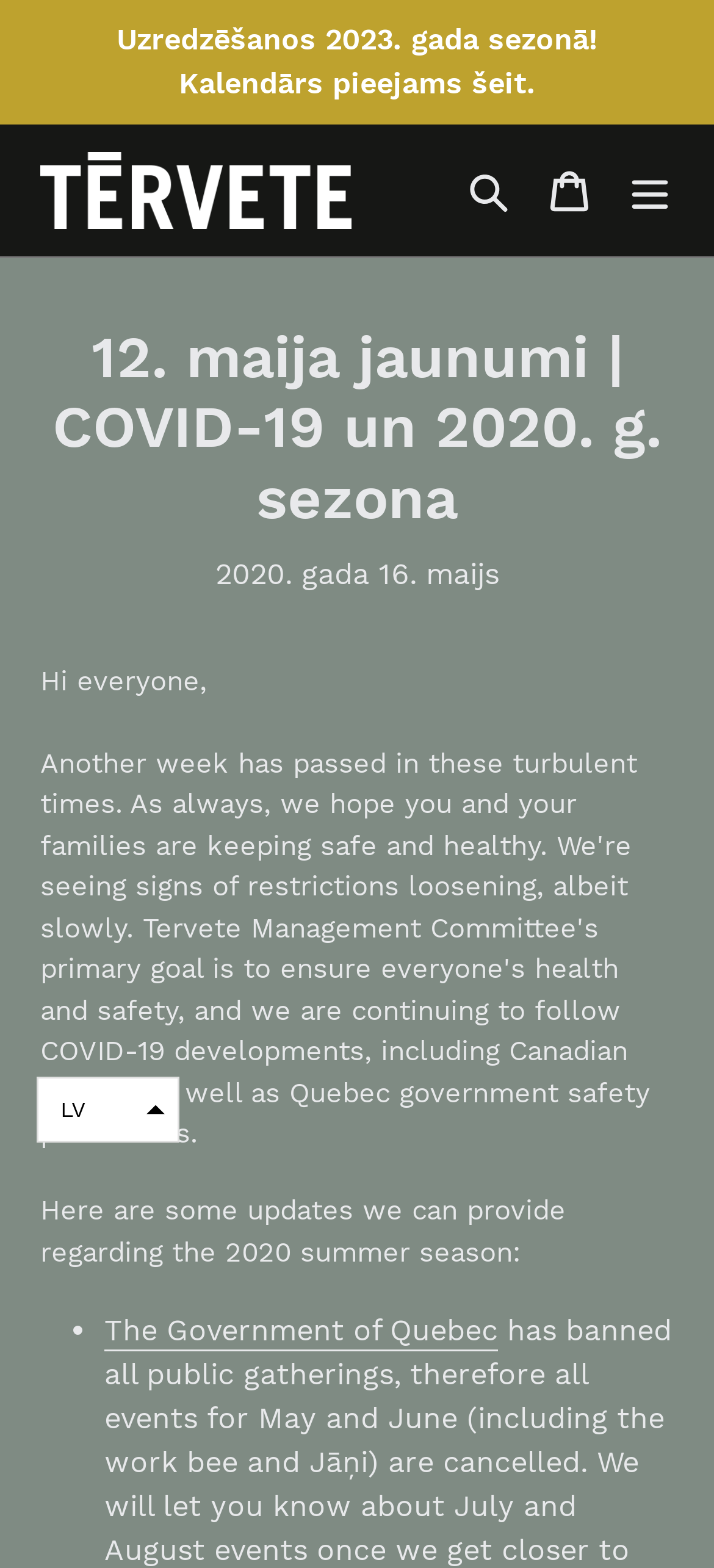Provide the bounding box for the UI element matching this description: "Cart".

[0.741, 0.095, 0.854, 0.147]